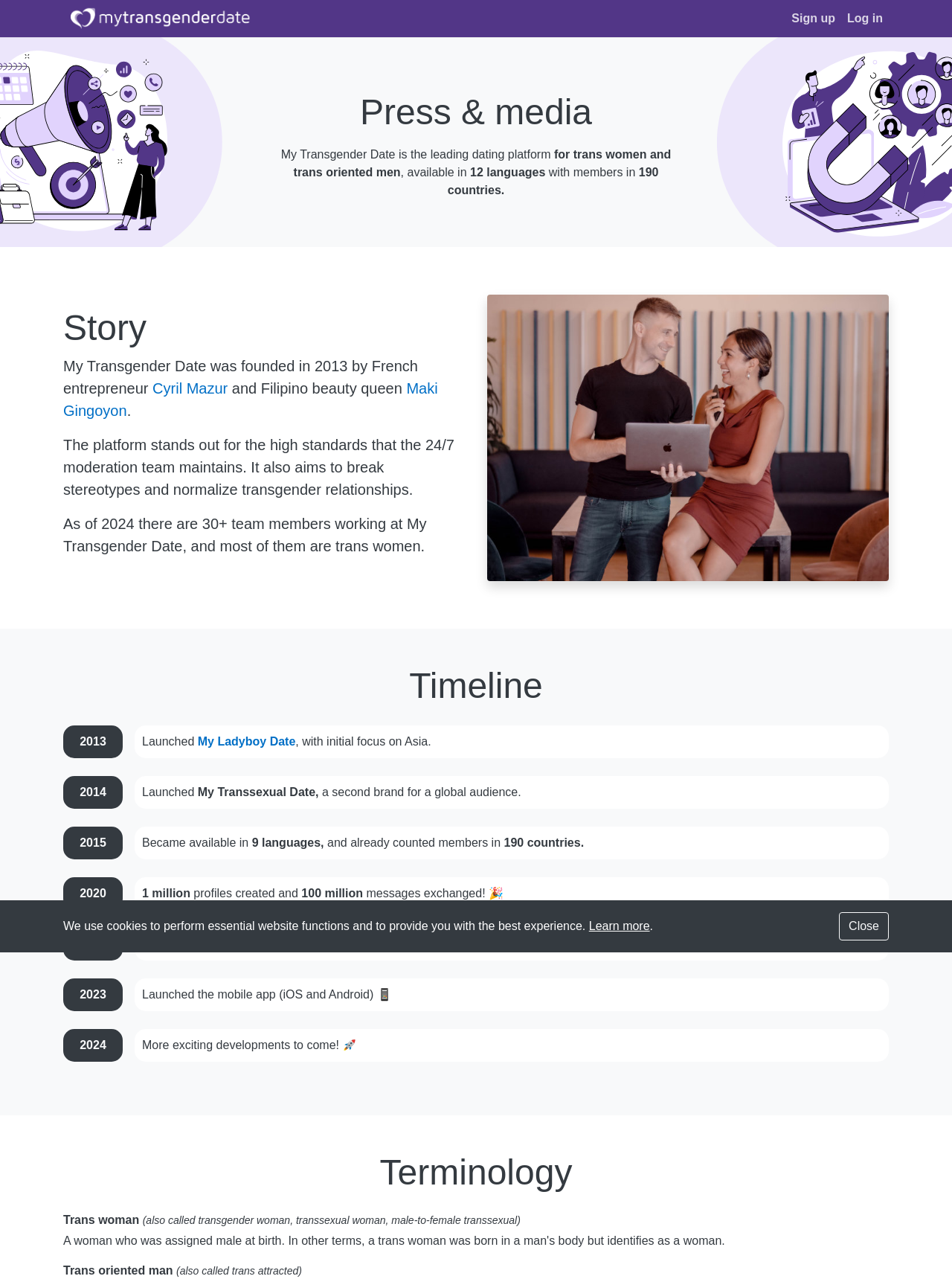Give a detailed explanation of the elements present on the webpage.

The webpage is about "Press and media" for "My Transgender Date", a leading dating platform for trans women and trans-oriented men. At the top, there is a logo of "My Transgender Date" with a link to the homepage, accompanied by "Sign up" and "Log in" links on the right side. 

Below the logo, there is a heading "Press & media" followed by a brief introduction to the platform, mentioning its availability in 12 languages and presence in 190 countries. 

On the right side of the introduction, there is an image of Cyril and Maki, the founders of the platform. Below the image, there is a section titled "Story" which provides information about the founders and the platform's mission to break stereotypes and normalize transgender relationships. 

Further down, there is a "Timeline" section that lists the major milestones of the platform from 2013 to 2024, including its launch, expansion to new languages and countries, and the launch of its mobile app.

Additionally, there is a "Terminology" section that explains the meanings of terms like "Trans woman" and "Trans oriented man". 

At the bottom of the page, there is a notice about the use of cookies and a link to learn more about it. A "Close" button is also present on the right side.